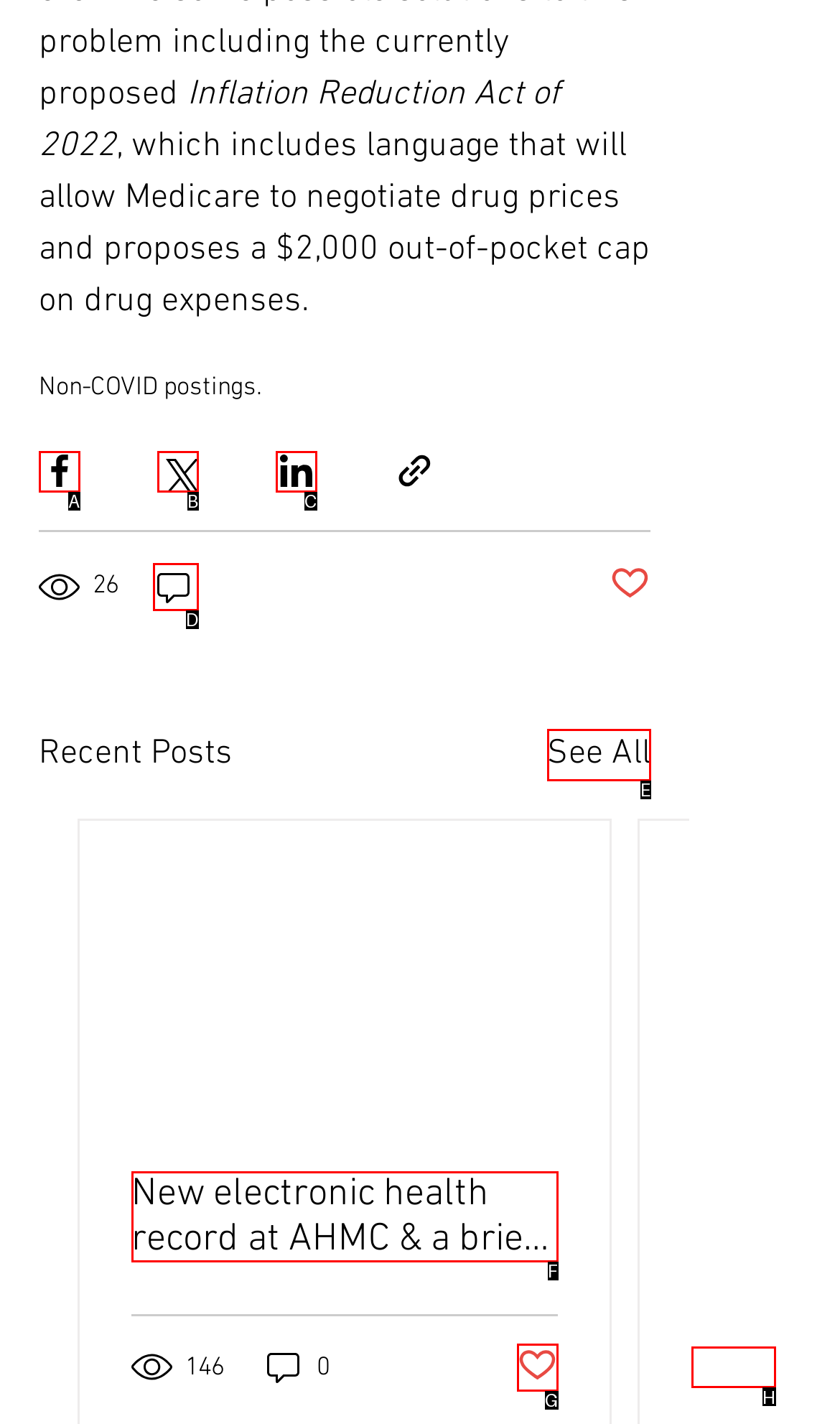Using the description: Post not marked as liked, find the HTML element that matches it. Answer with the letter of the chosen option.

G